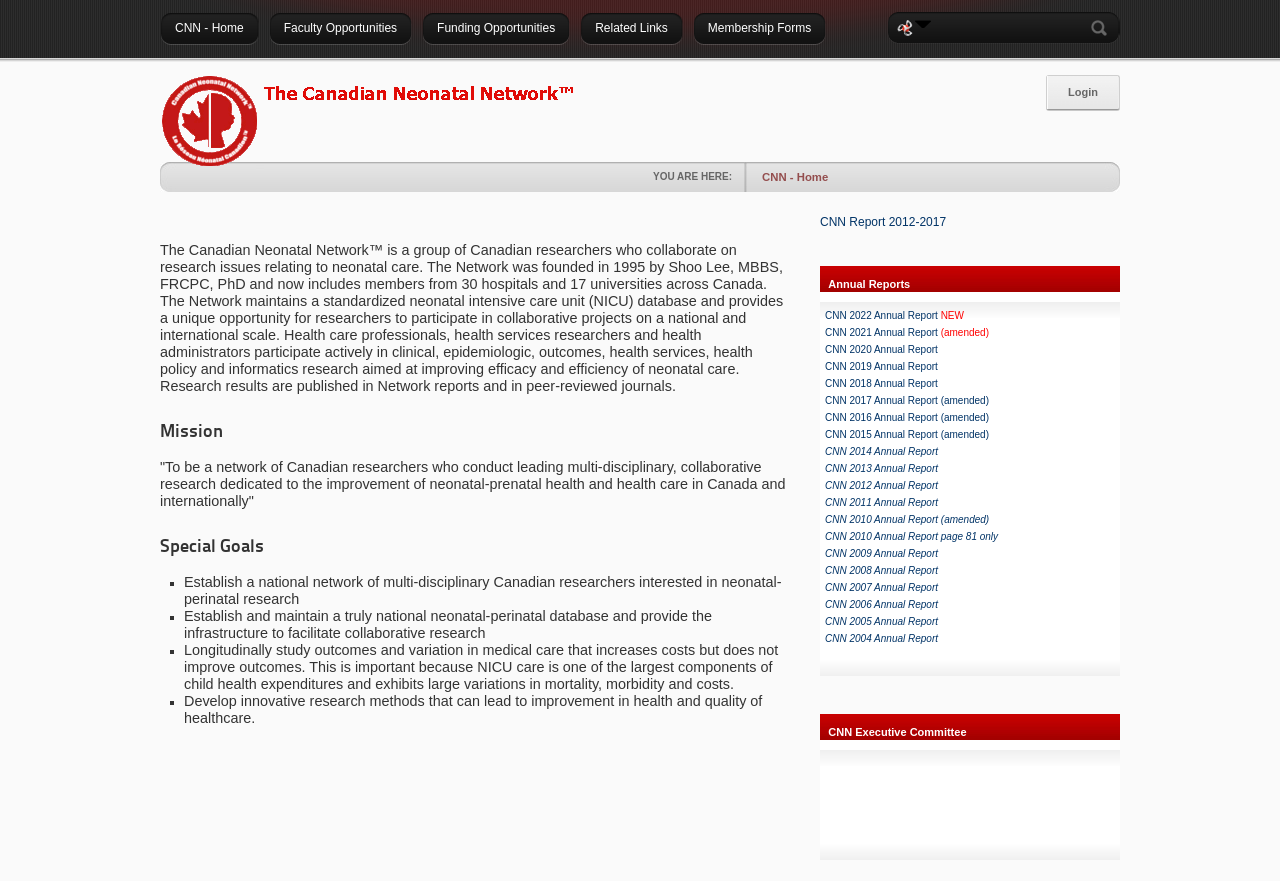Show the bounding box coordinates for the element that needs to be clicked to execute the following instruction: "Click the 'CNN - Home' link". Provide the coordinates in the form of four float numbers between 0 and 1, i.e., [left, top, right, bottom].

[0.125, 0.007, 0.202, 0.051]